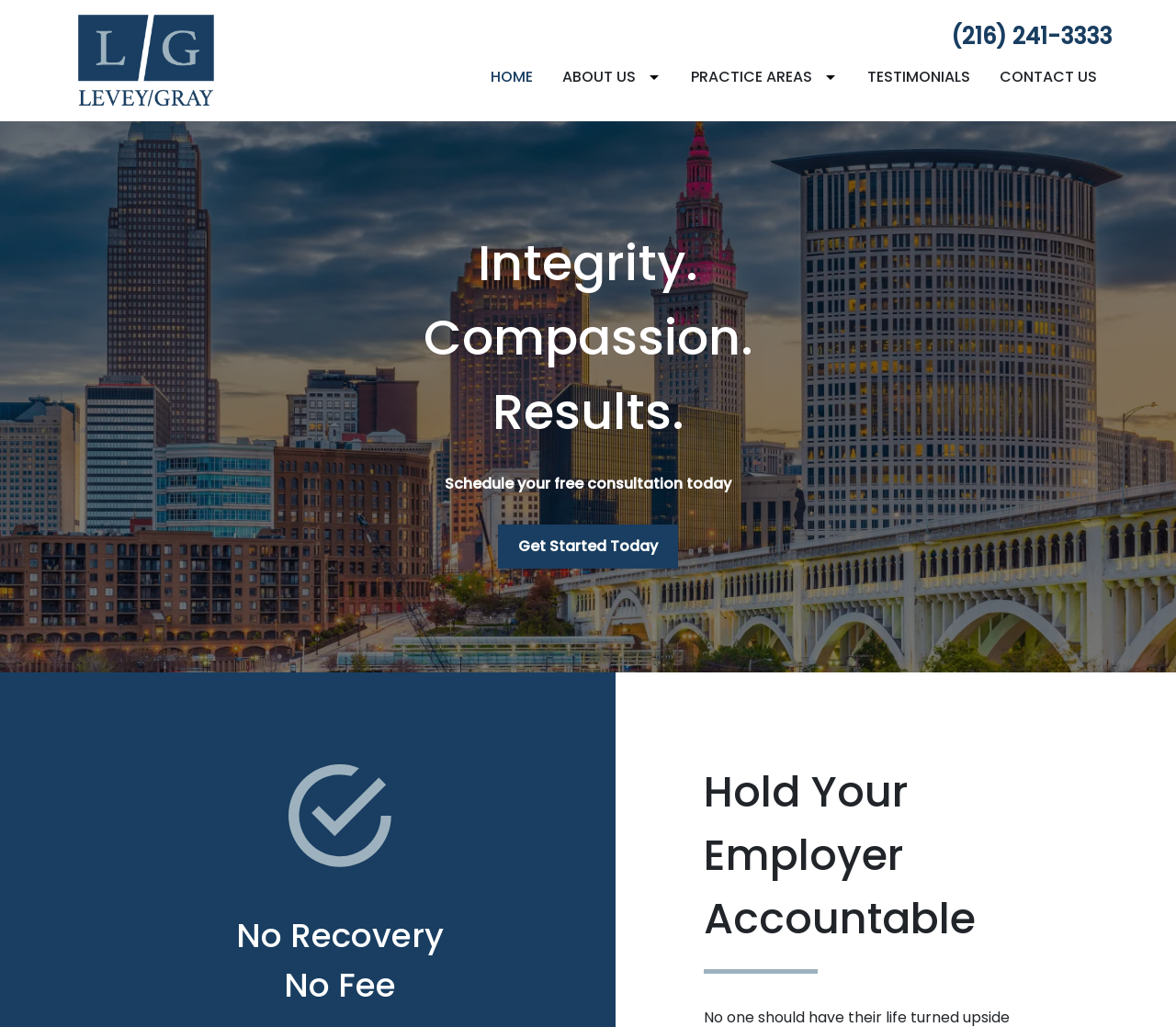Answer the question in one word or a short phrase:
What is the topic of the heading at the bottom of the webpage?

No Recovery No Fee